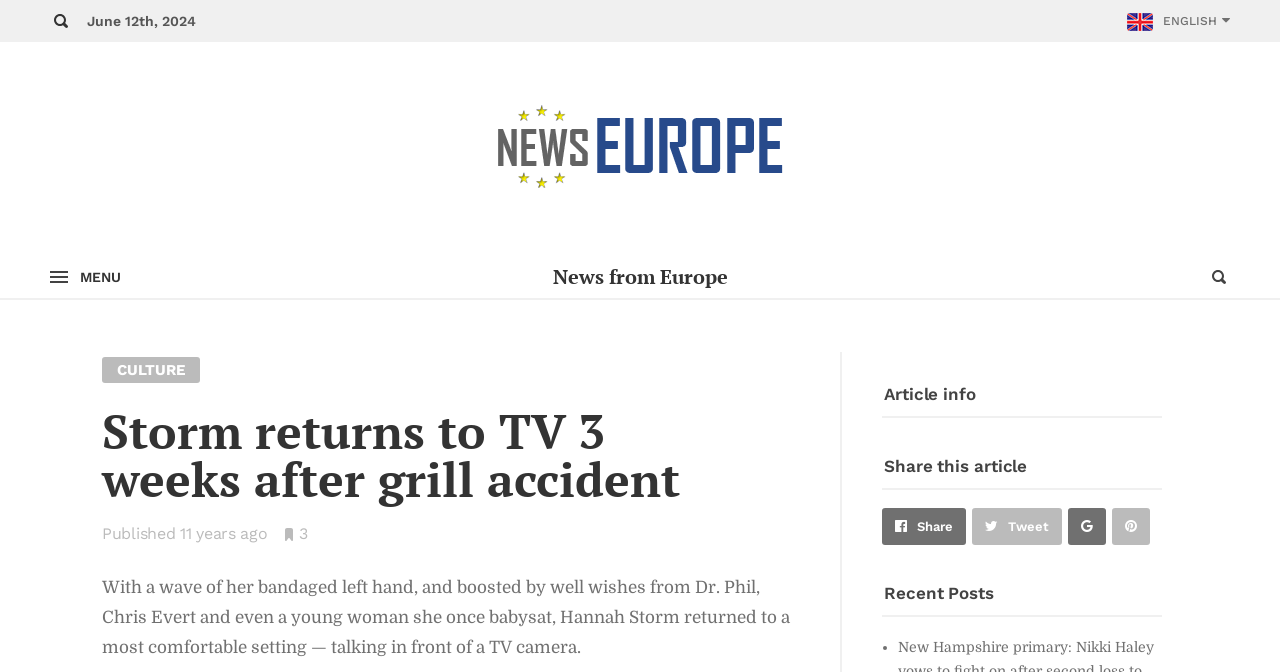Can you specify the bounding box coordinates of the area that needs to be clicked to fulfill the following instruction: "Read recent post about New Hampshire primary"?

[0.702, 0.57, 0.902, 0.665]